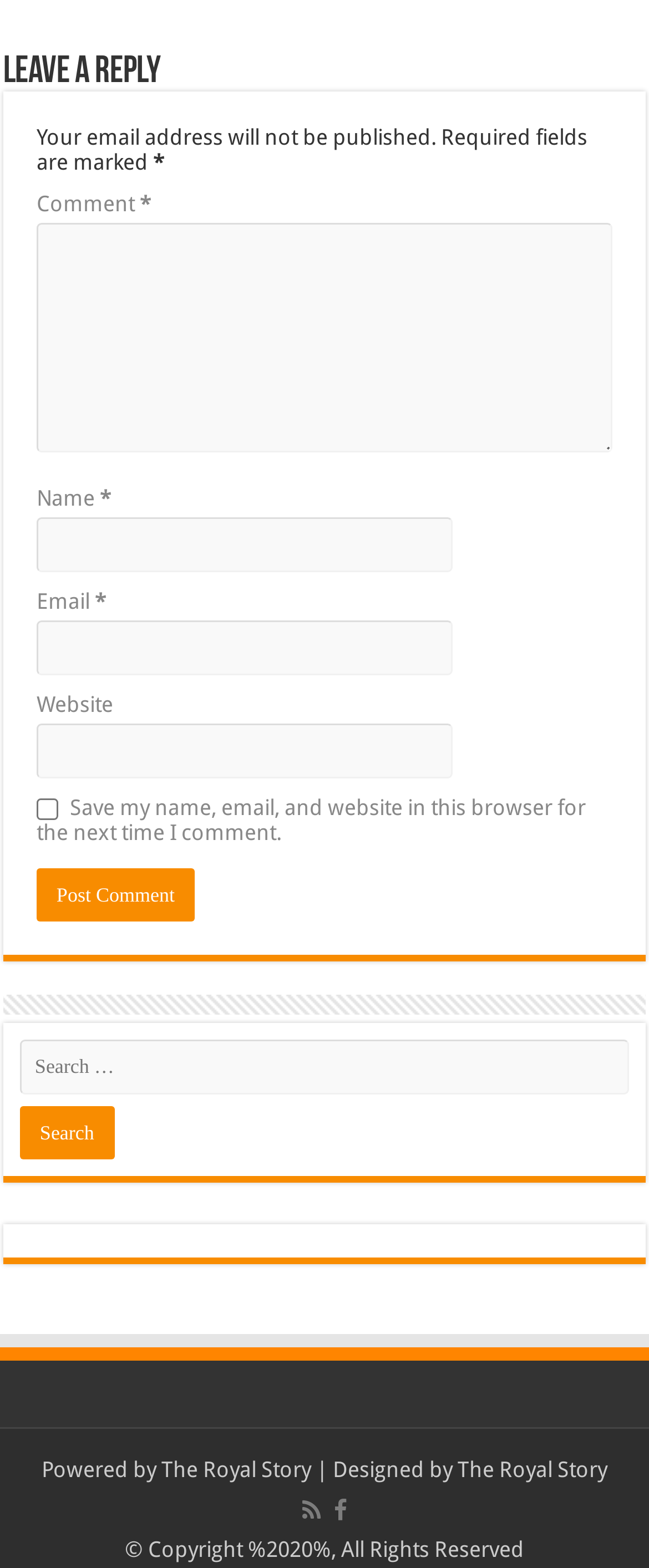Please provide a one-word or short phrase answer to the question:
What is the label of the first text box?

Comment